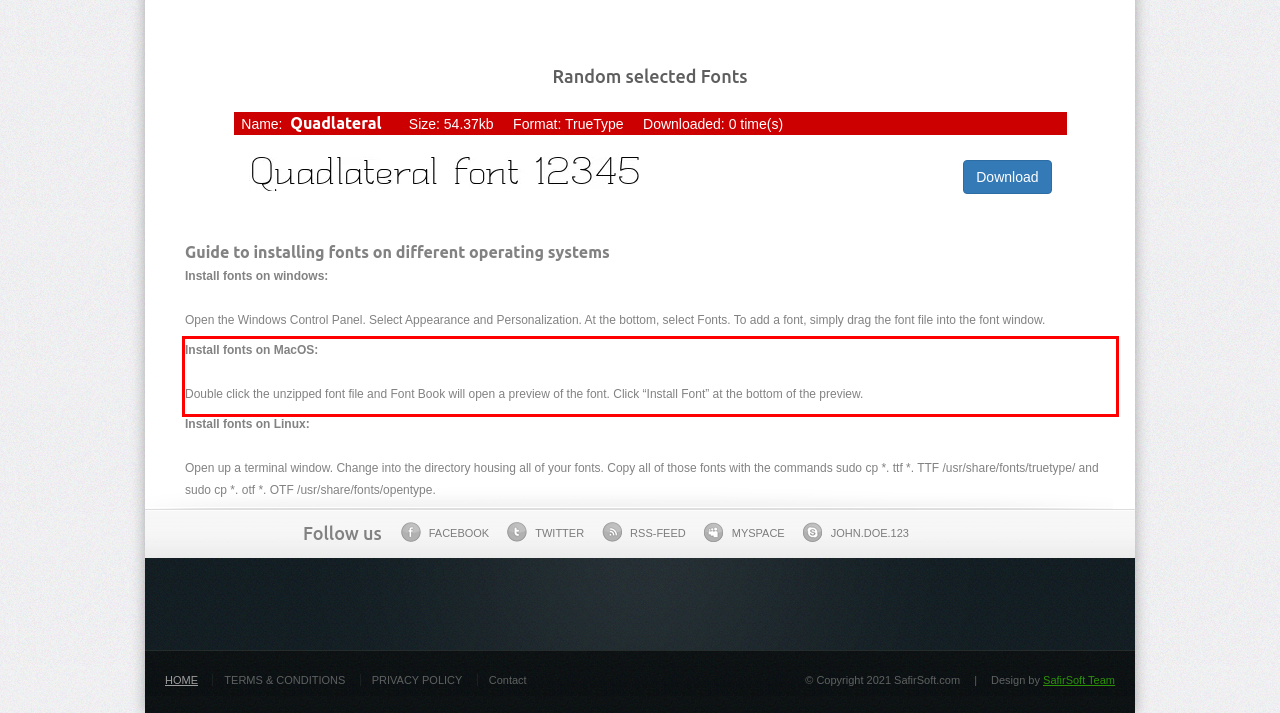Inspect the webpage screenshot that has a red bounding box and use OCR technology to read and display the text inside the red bounding box.

Install fonts on MacOS: Double click the unzipped font file and Font Book will open a preview of the font. Click “Install Font” at the bottom of the preview.